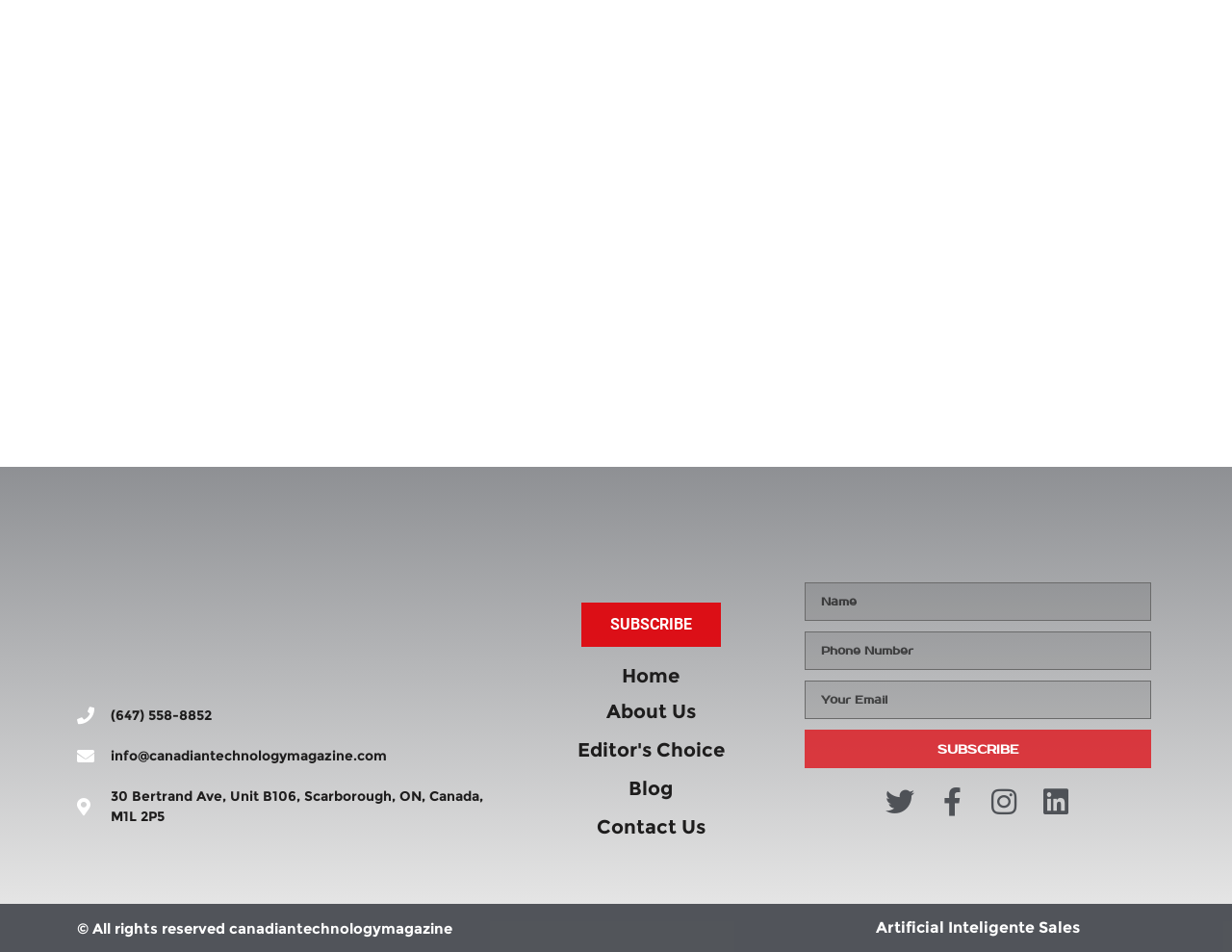Please indicate the bounding box coordinates of the element's region to be clicked to achieve the instruction: "Enter your name in the 'Name' field". Provide the coordinates as four float numbers between 0 and 1, i.e., [left, top, right, bottom].

[0.653, 0.612, 0.934, 0.652]